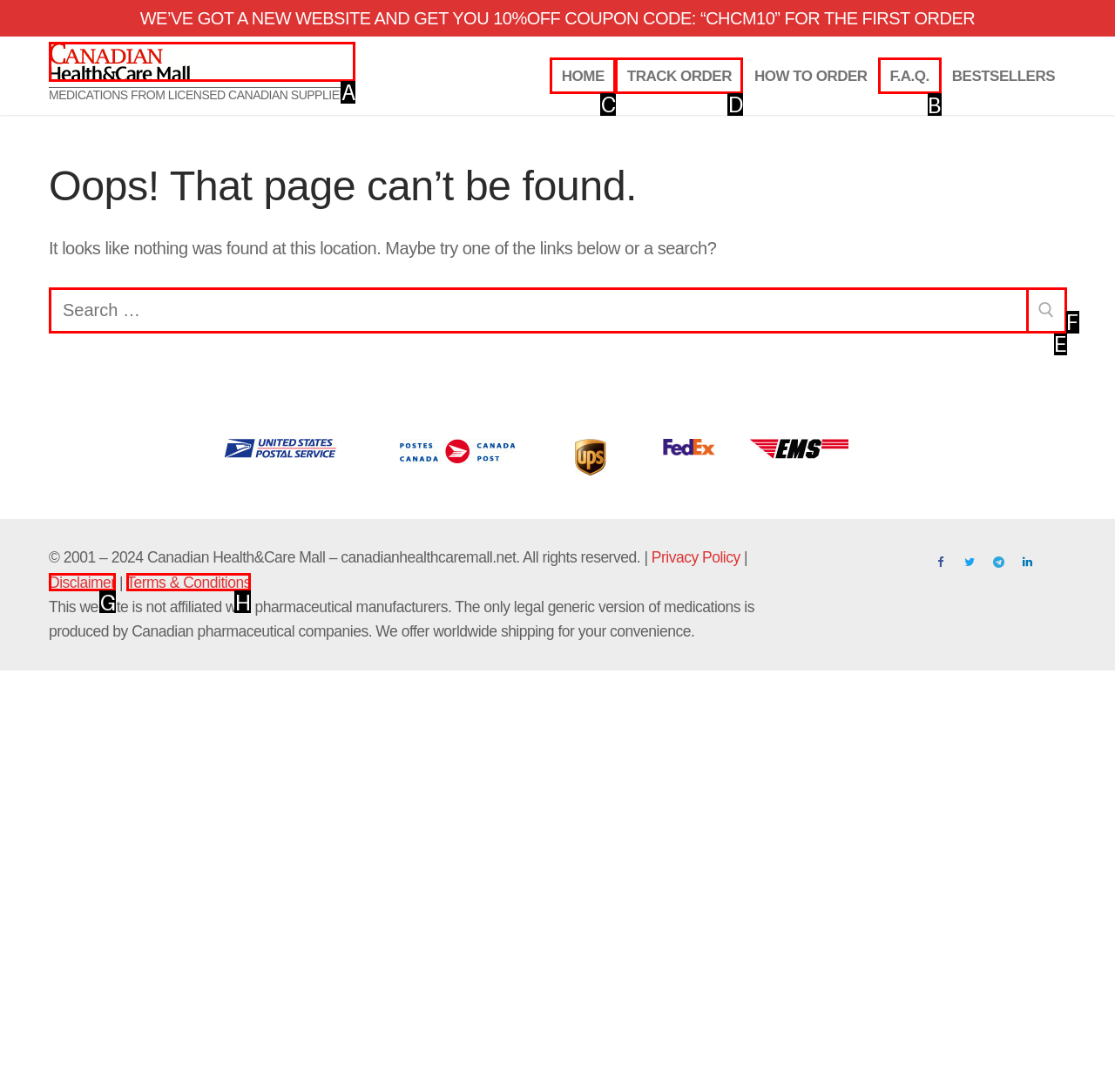Tell me the letter of the UI element I should click to accomplish the task: Visit the 'F.A.Q.' page based on the choices provided in the screenshot.

B